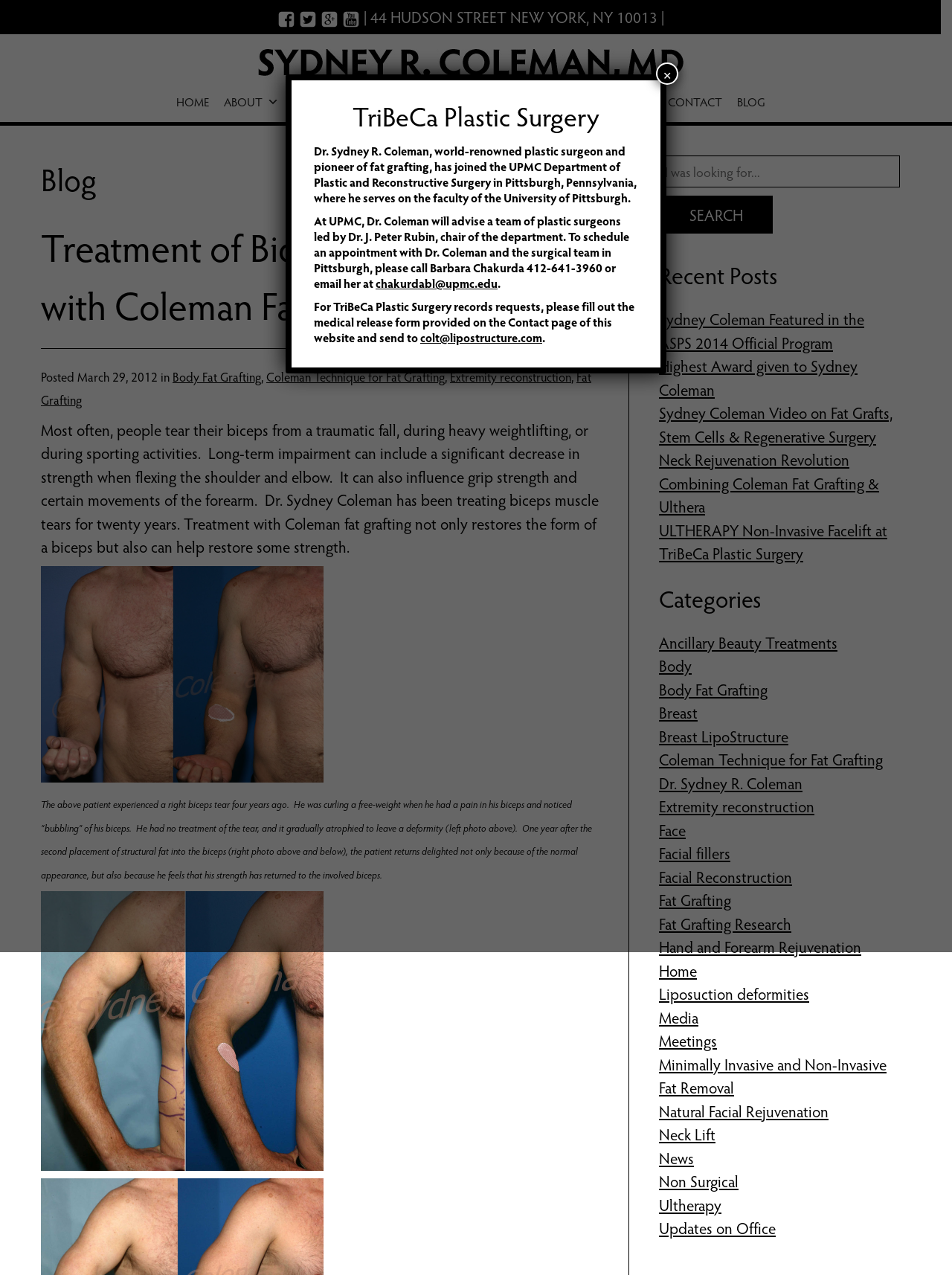Respond with a single word or phrase to the following question: How many years has Dr. Coleman been treating biceps muscle tears?

twenty years